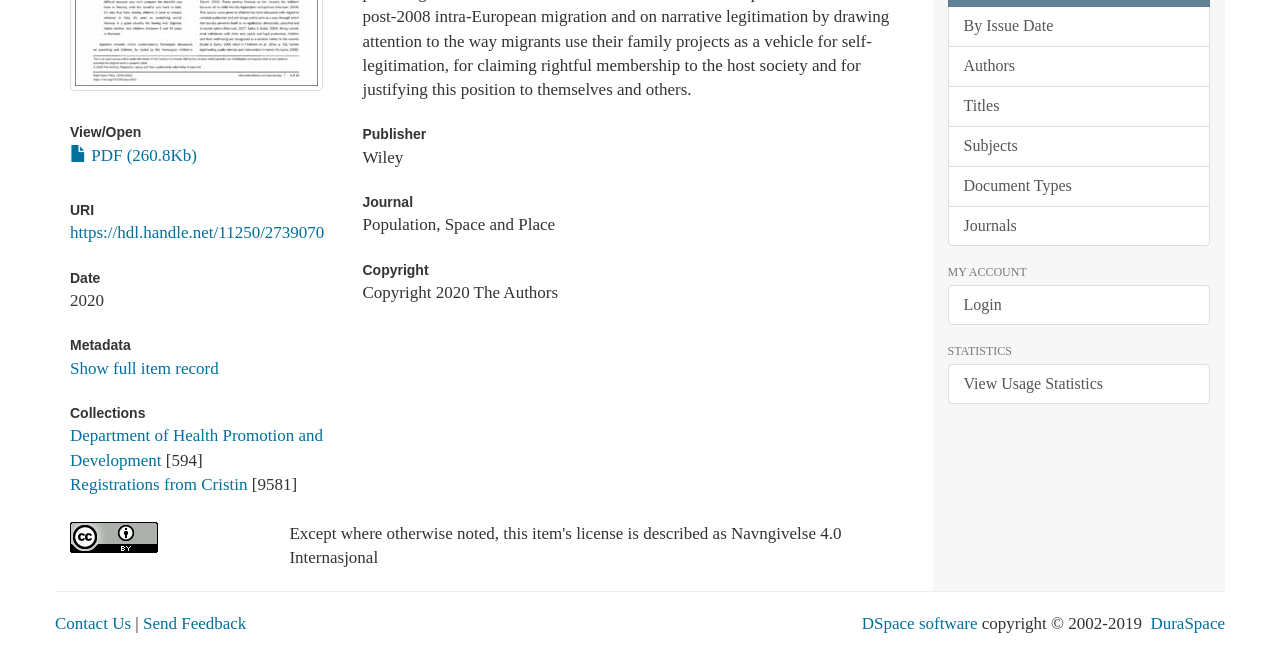Extract the bounding box coordinates for the HTML element that matches this description: "Document Types". The coordinates should be four float numbers between 0 and 1, i.e., [left, top, right, bottom].

[0.74, 0.251, 0.945, 0.313]